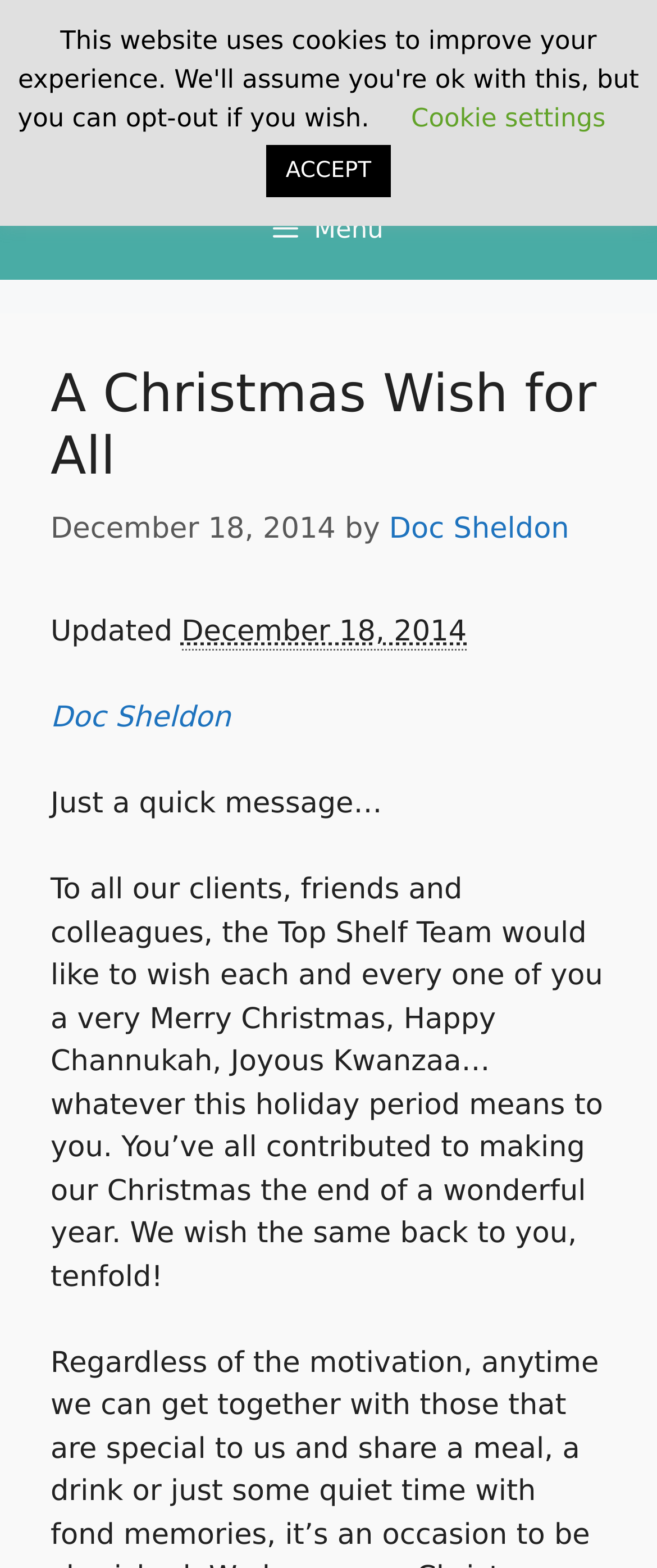What is the purpose of the article?
Refer to the image and provide a one-word or short phrase answer.

To wish Merry Christmas